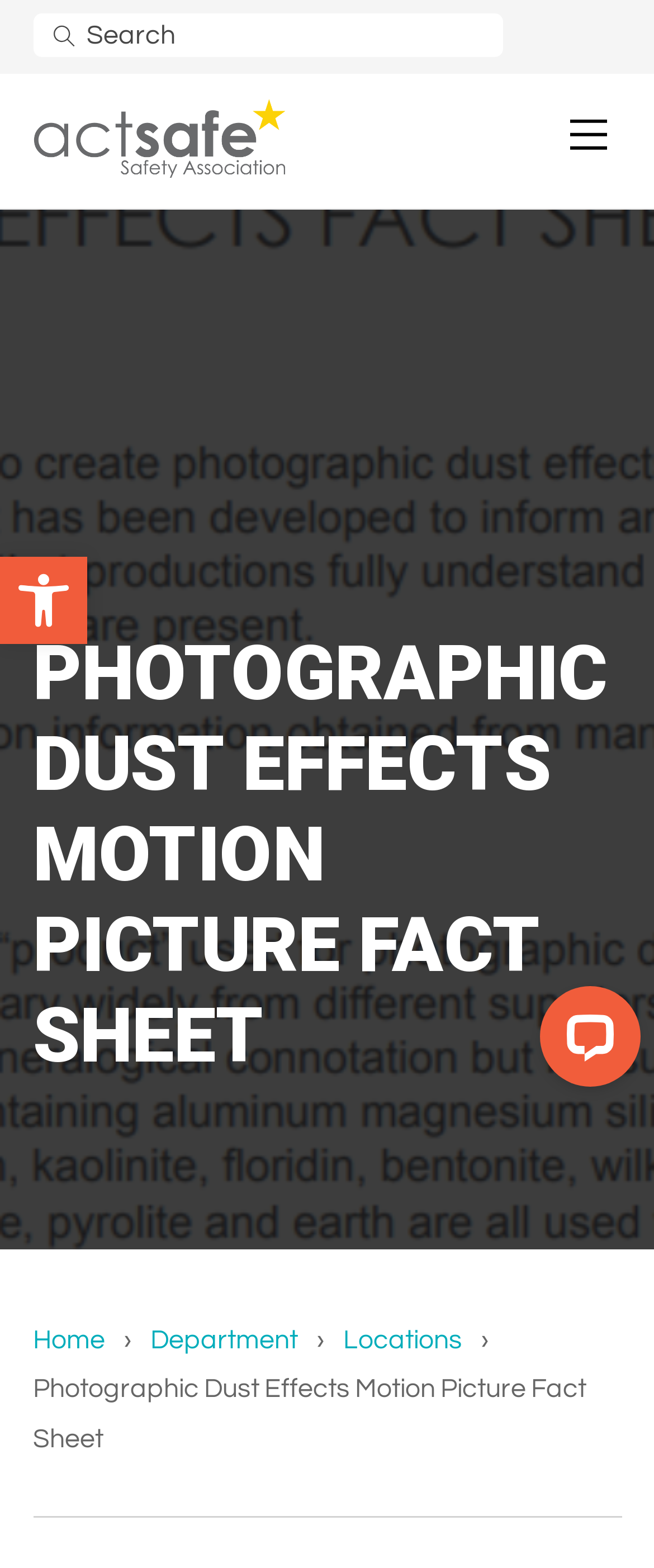By analyzing the image, answer the following question with a detailed response: How many links are in the breadcrumbs navigation?

I found the answer by looking at the navigation element with the text 'Breadcrumbs' which is located at the top of the webpage. Inside the navigation element, I counted 4 link elements: 'Home', 'Department', 'Locations', and 'Photographic Dust Effects Motion Picture Fact Sheet'.